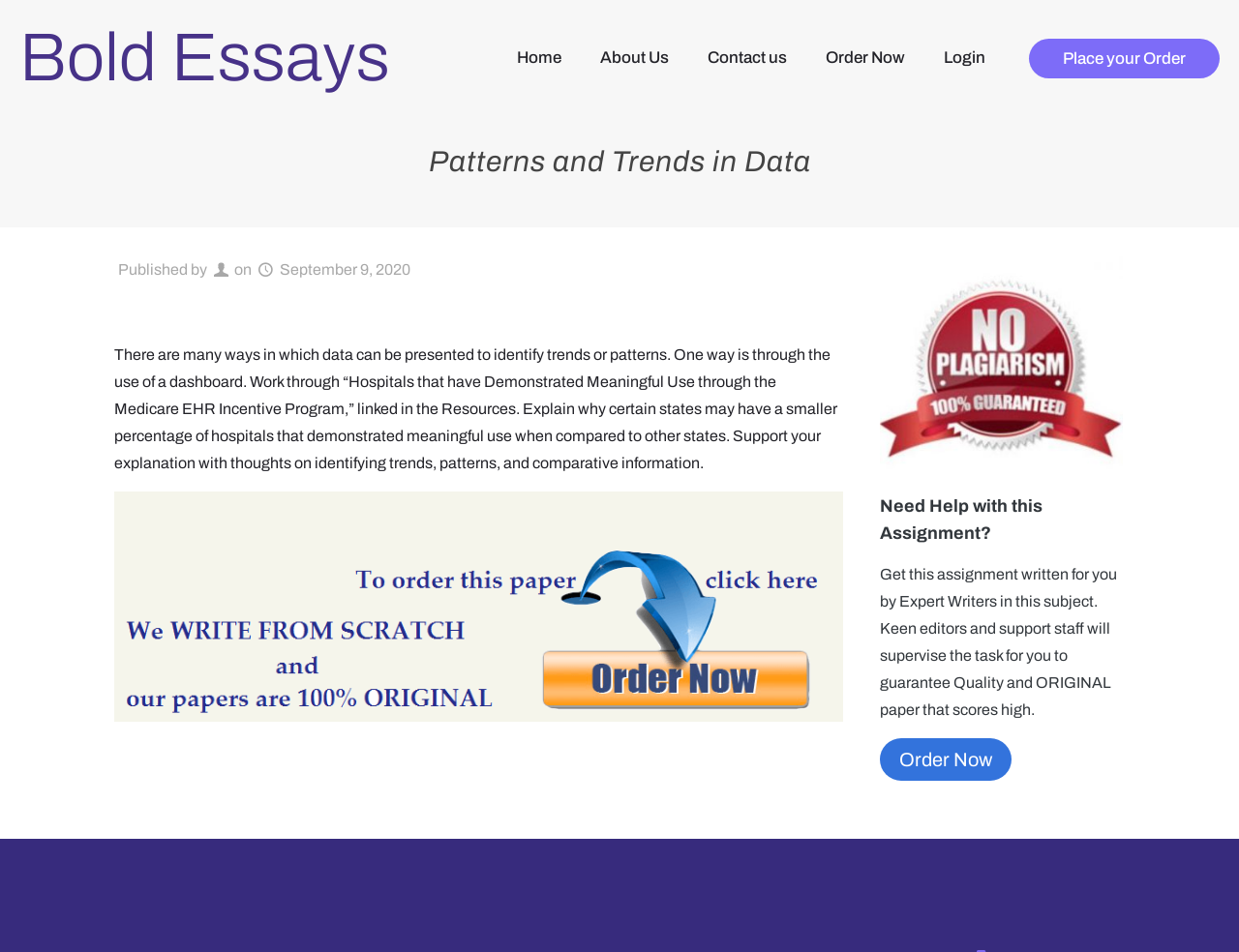Determine the bounding box coordinates of the region to click in order to accomplish the following instruction: "Click on the 'Place your Order' link". Provide the coordinates as four float numbers between 0 and 1, specifically [left, top, right, bottom].

[0.83, 0.04, 0.984, 0.082]